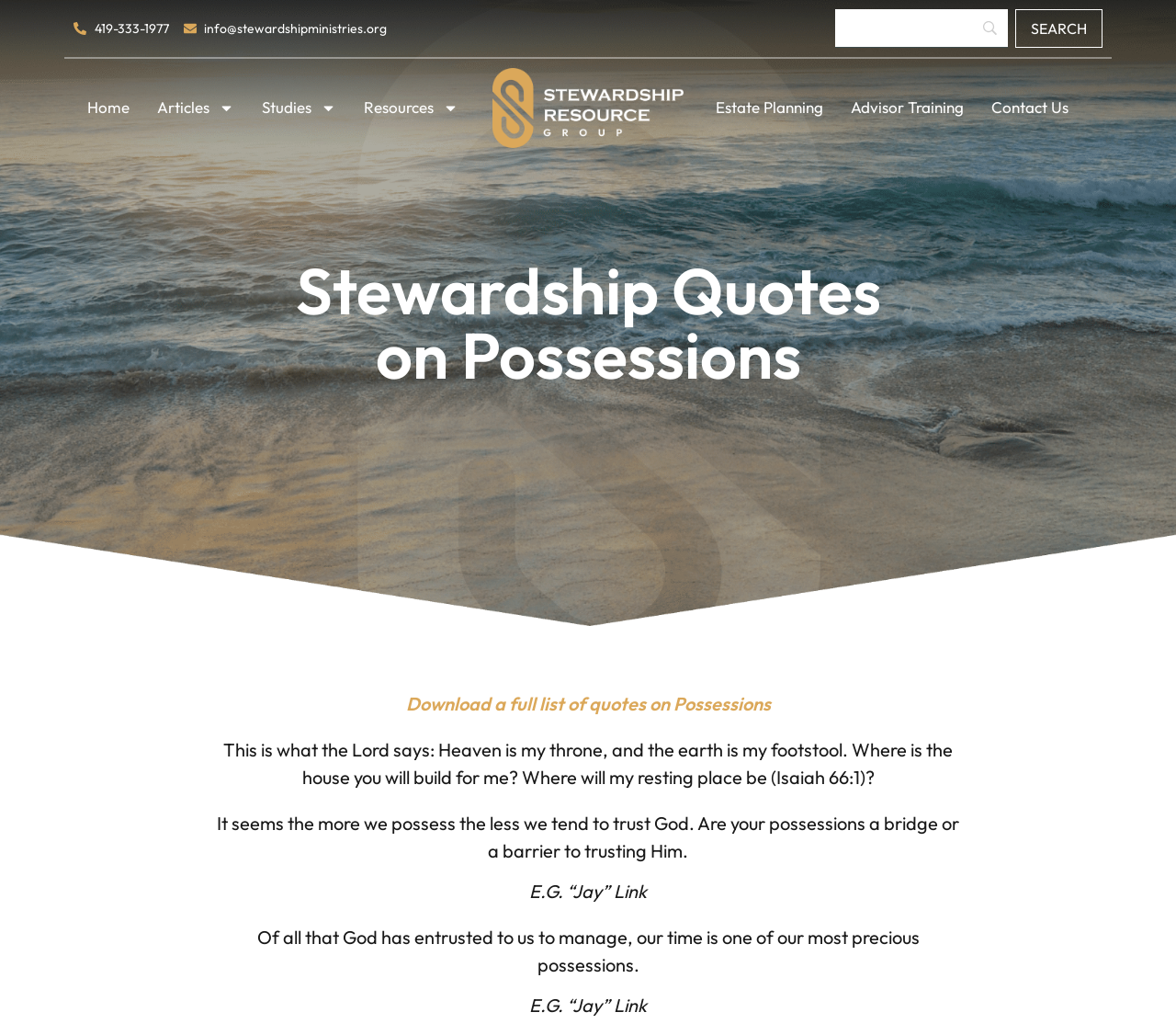Generate the text content of the main headline of the webpage.

Stewardship Quotes on Possessions